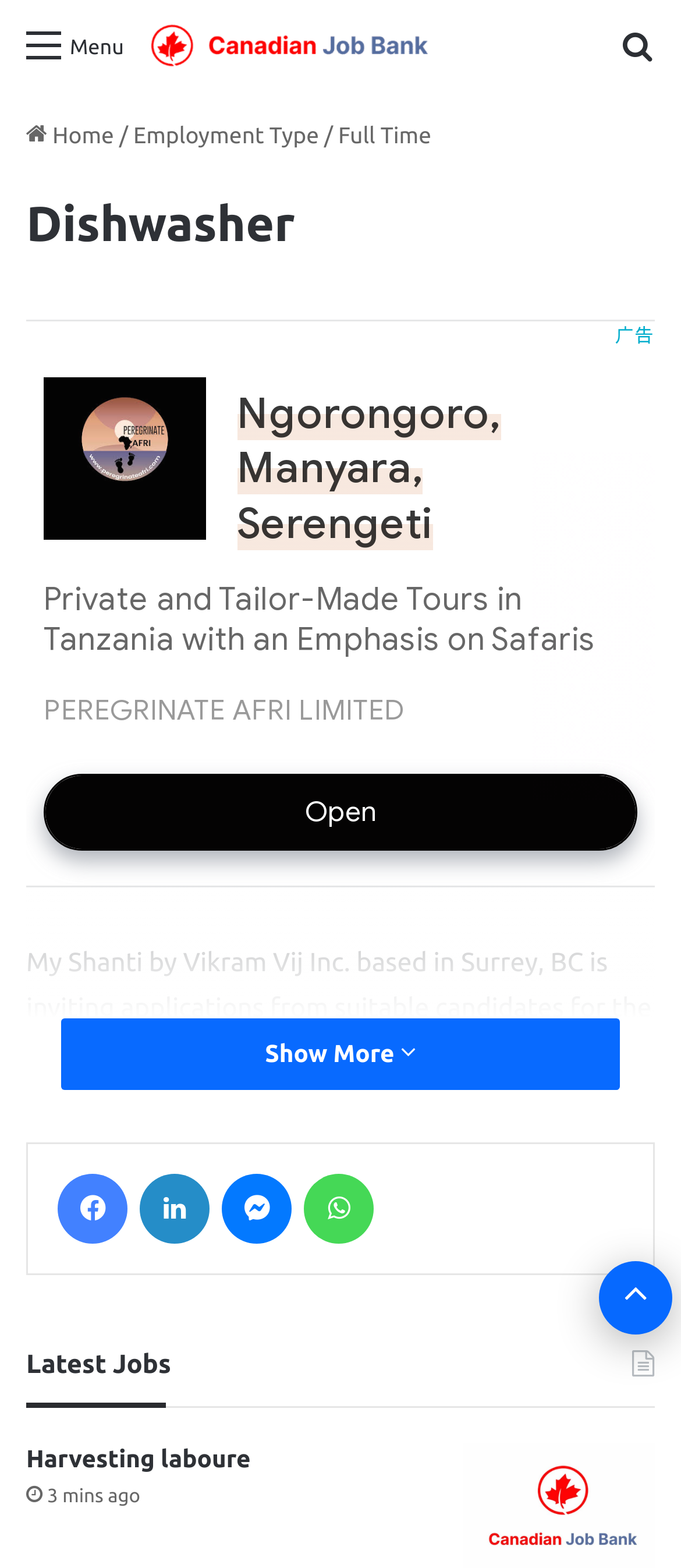What type of cuisine does My Shanti by Vikram Vij Inc. offer?
Based on the visual, give a brief answer using one word or a short phrase.

Indian